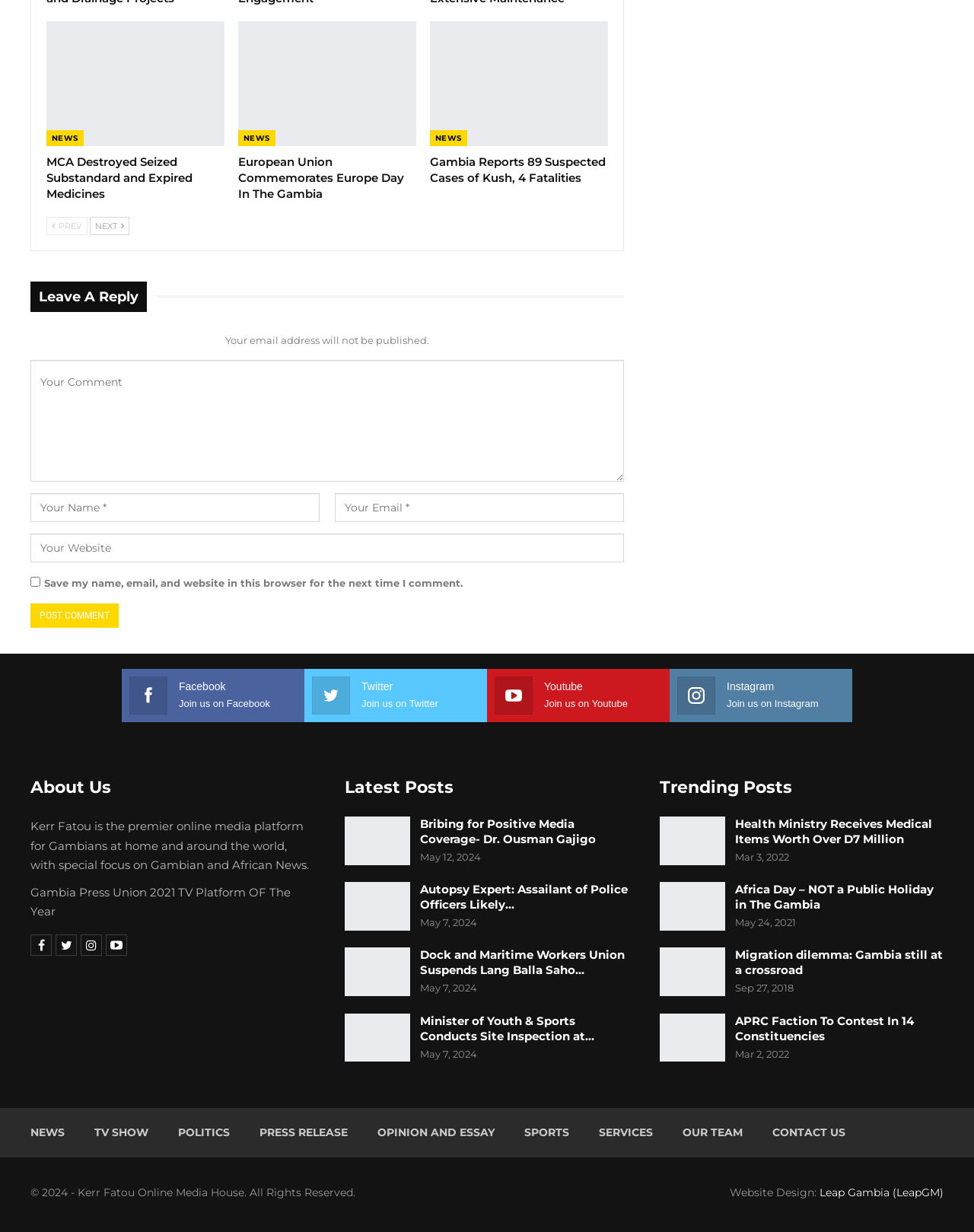What is the title of the latest post in the 'Latest Posts' section?
Provide an in-depth and detailed explanation in response to the question.

The 'Latest Posts' section is located in the 'Footer - Column 2 Sidebar' area. The title of the latest post can be found by examining the links in this section. The first link has the title 'Bribing for Positive Media Coverage- Dr. Ousman Gajigo'.